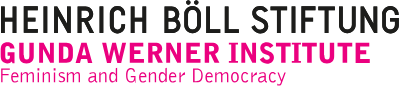Respond with a single word or phrase to the following question: What is the font style of the phrase 'Feminism and Gender Democracy'?

Lighter font